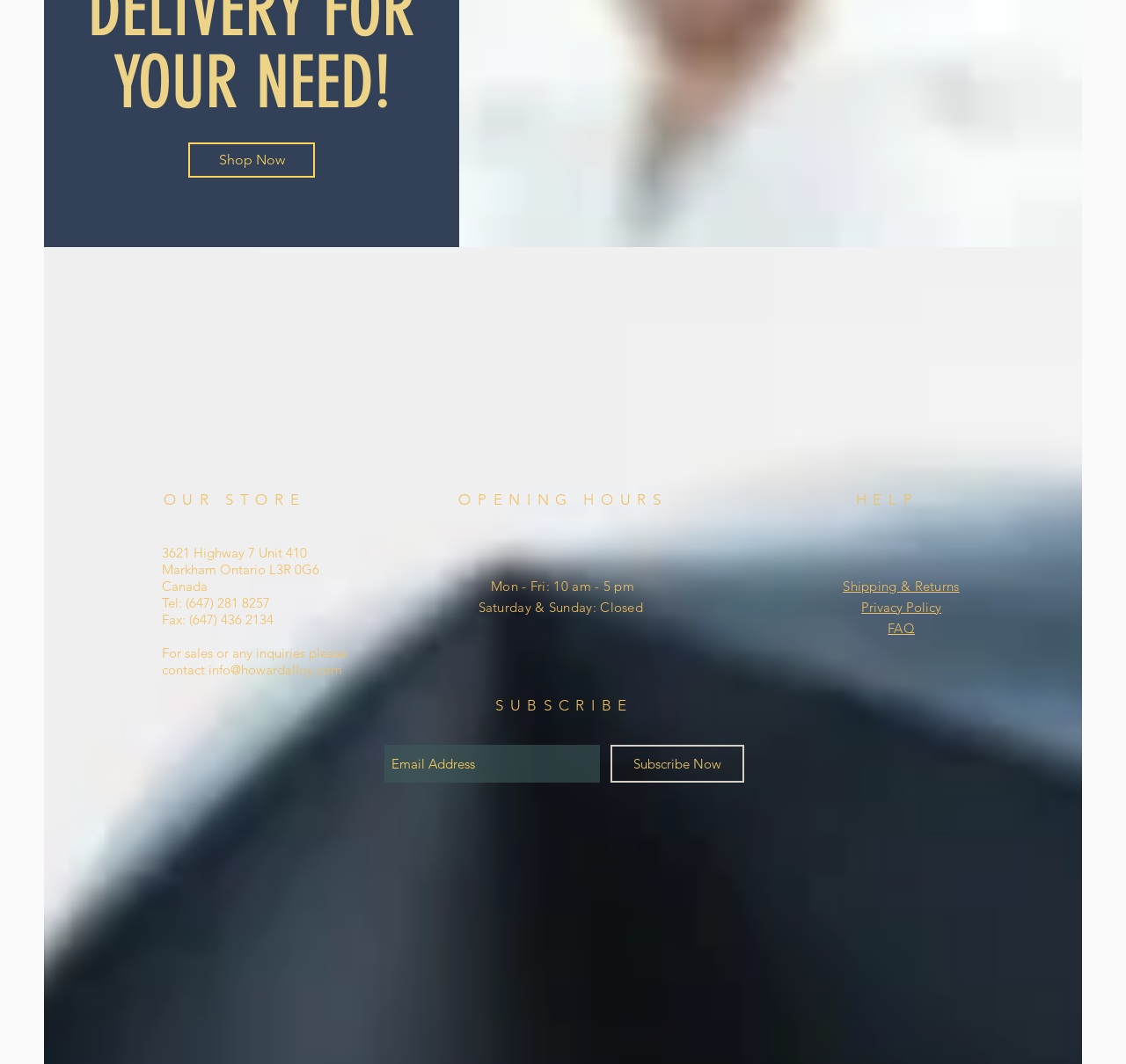Determine the bounding box coordinates for the area that should be clicked to carry out the following instruction: "View PRODUCTS".

None